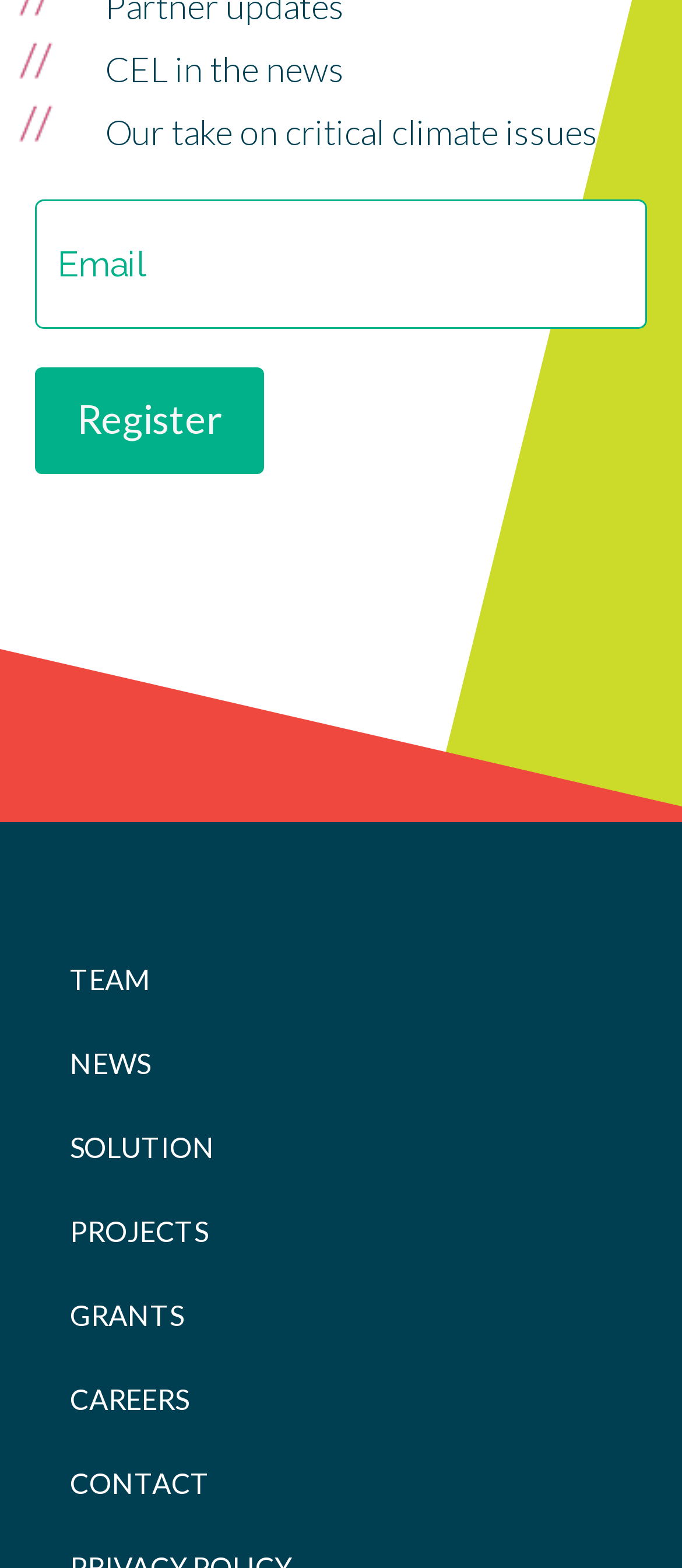Can you specify the bounding box coordinates for the region that should be clicked to fulfill this instruction: "Click Register".

[0.051, 0.234, 0.387, 0.302]